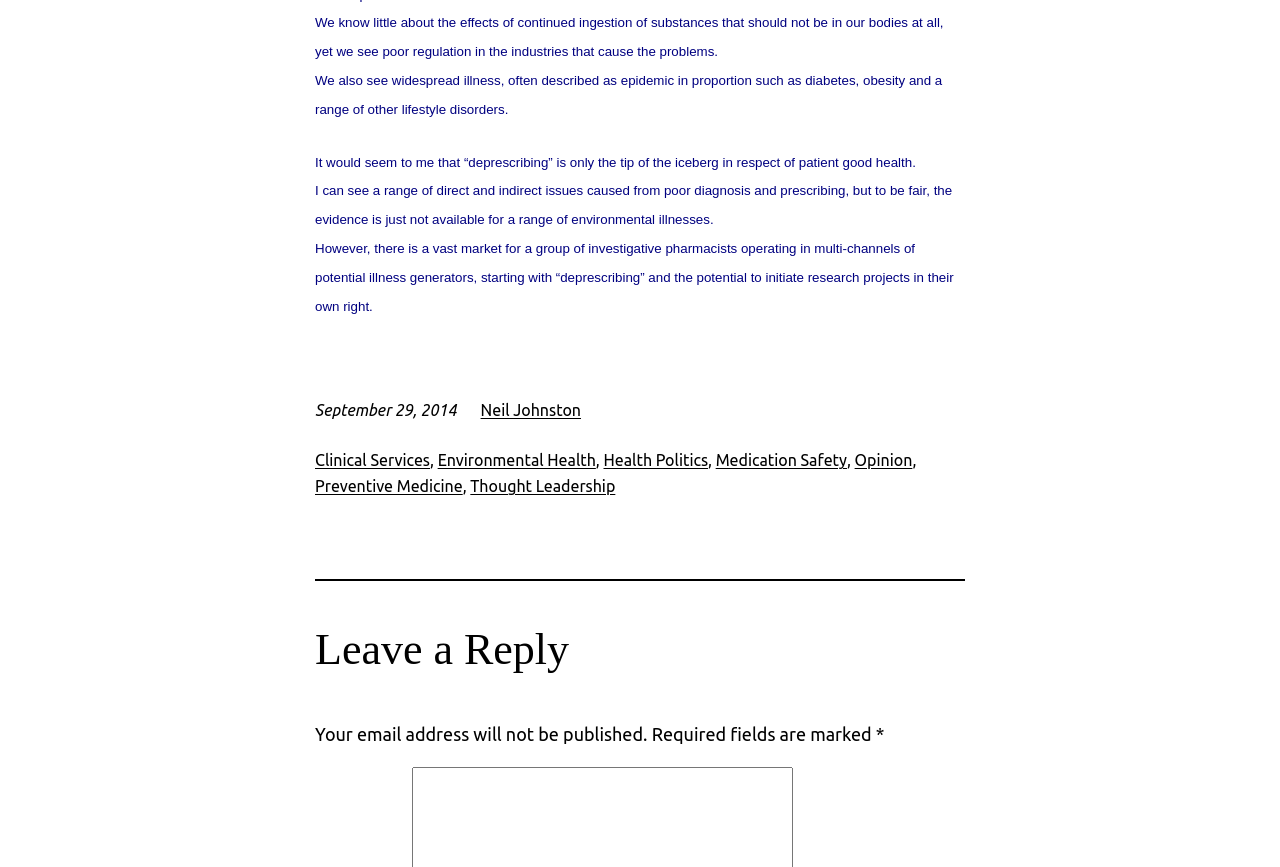Show the bounding box coordinates of the region that should be clicked to follow the instruction: "Click on the 'Clinical Services' link."

[0.246, 0.52, 0.336, 0.541]